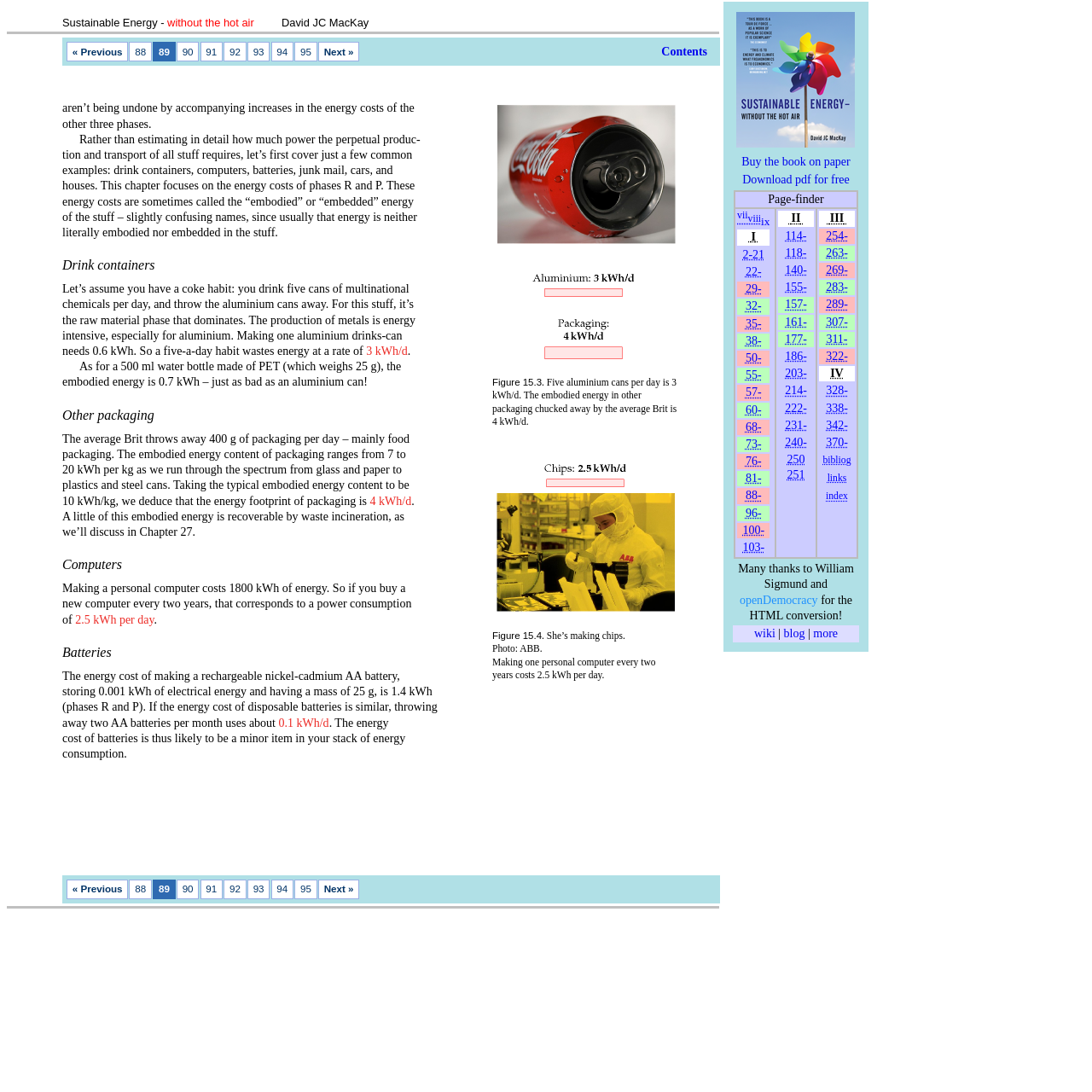What is the energy cost of making a rechargeable nickel-cadmium AA battery?
Look at the image and respond with a one-word or short phrase answer.

1.4 kWh